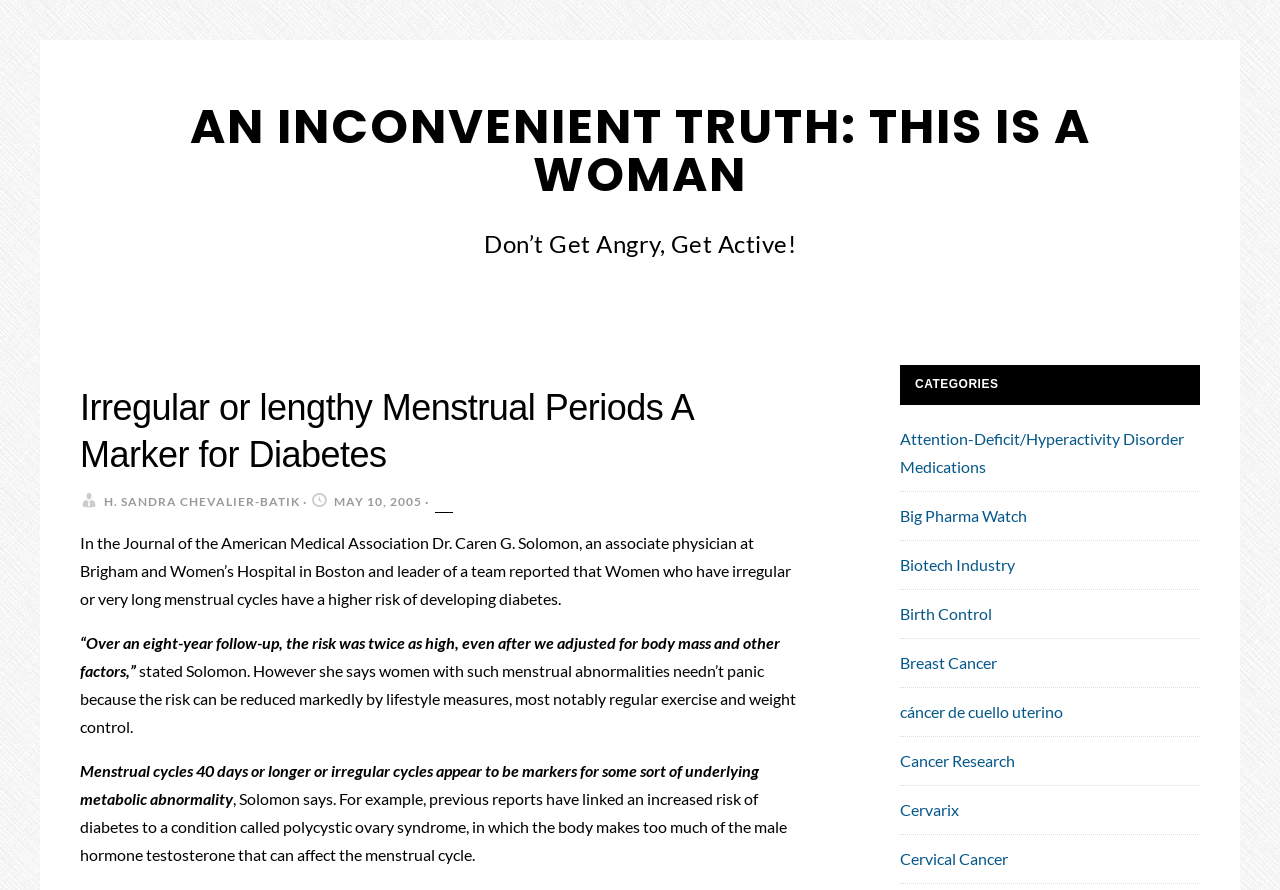Who is the leader of the team that reported the findings?
Please answer the question with a single word or phrase, referencing the image.

Dr. Caren G. Solomon